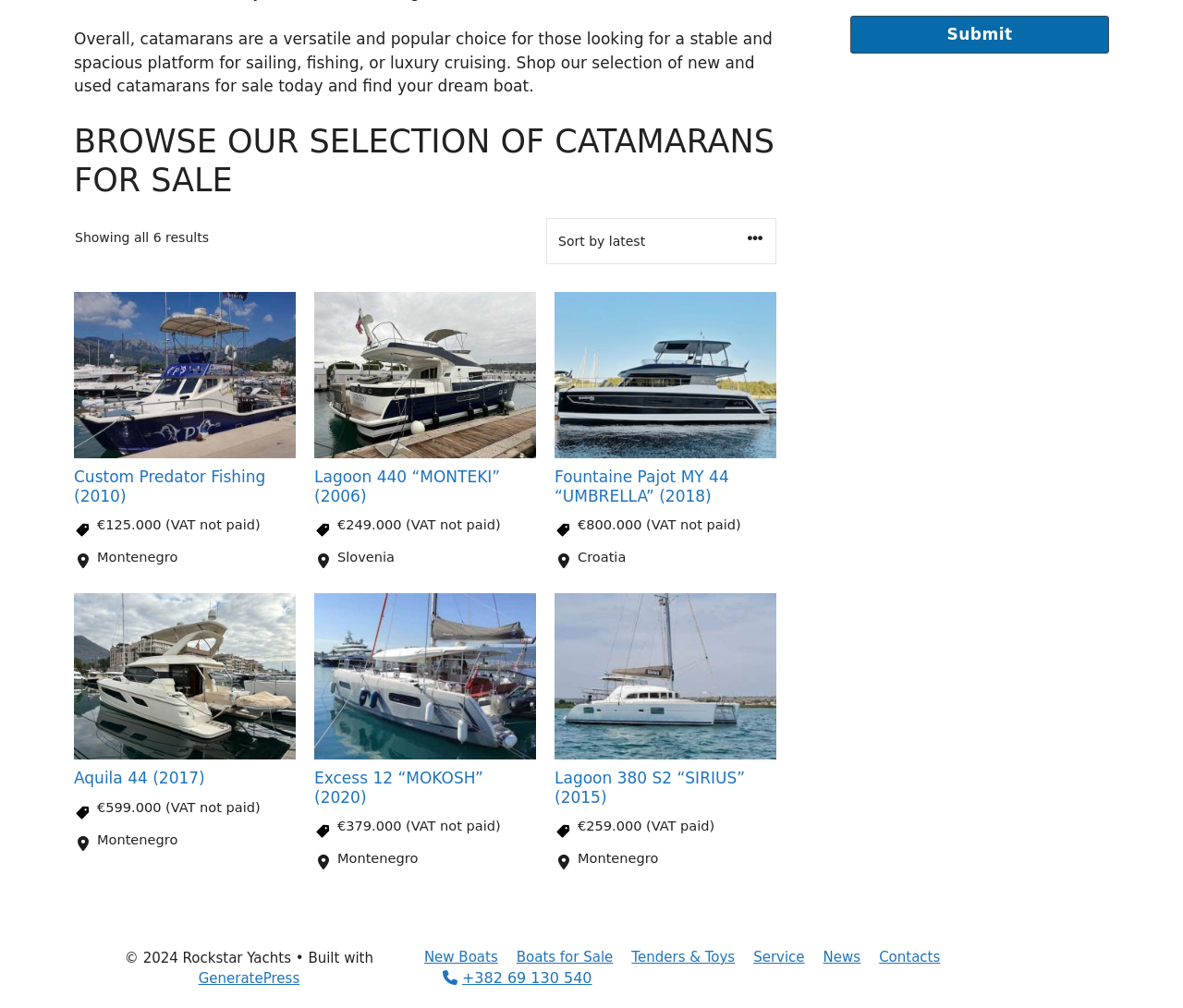Please find the bounding box for the UI component described as follows: "New Boats".

[0.358, 0.941, 0.421, 0.958]